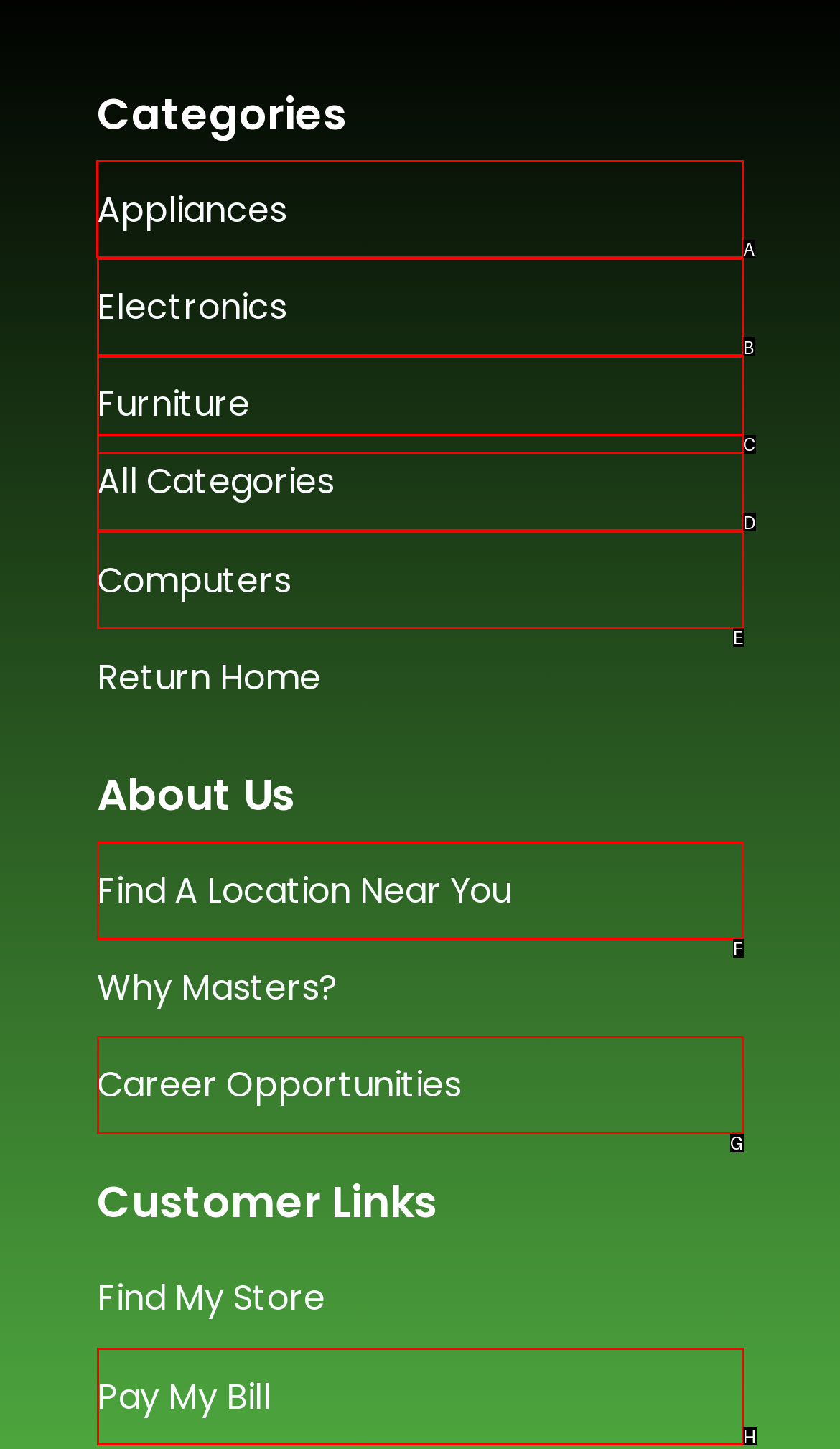Choose the letter that corresponds to the correct button to accomplish the task: Browse appliances
Reply with the letter of the correct selection only.

A